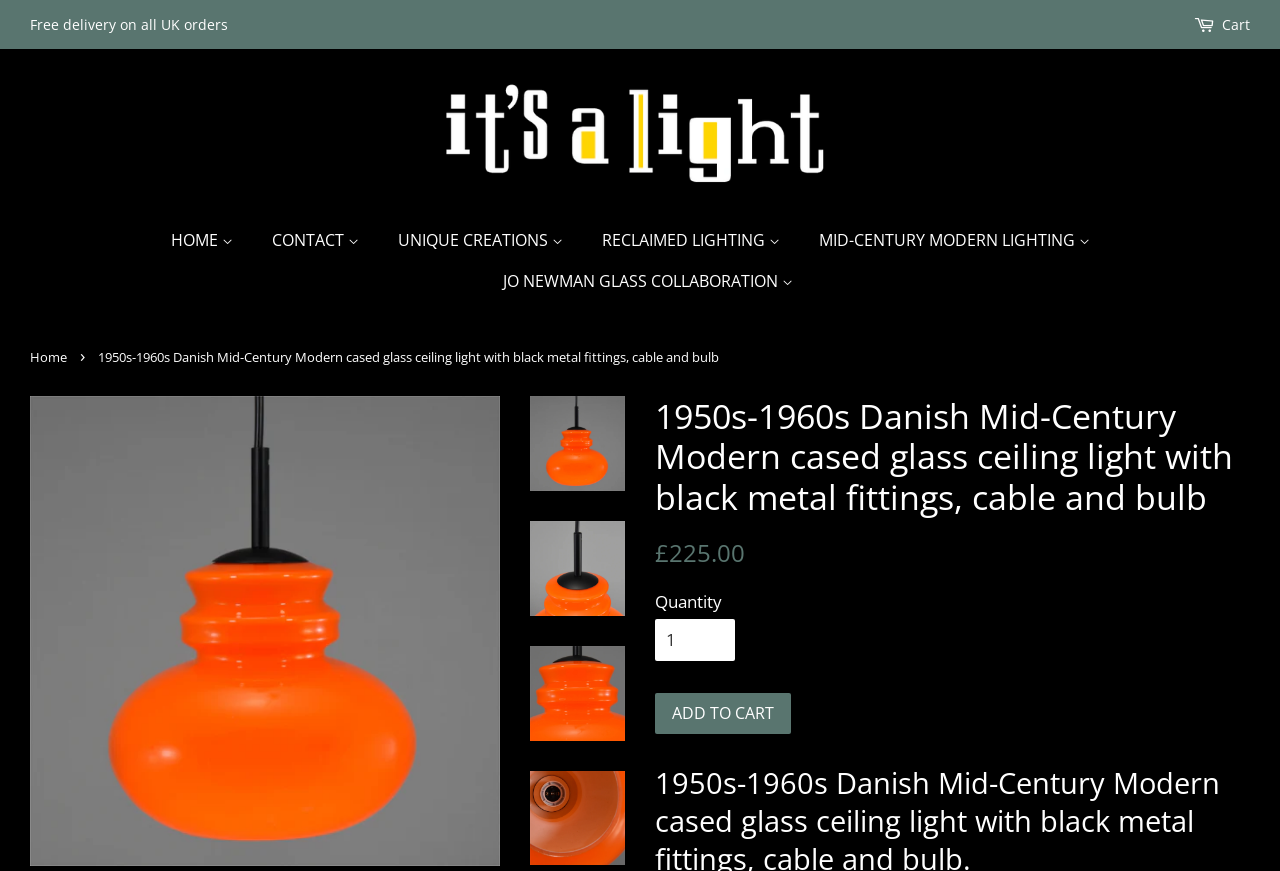Determine the bounding box coordinates of the UI element described by: "Download".

None